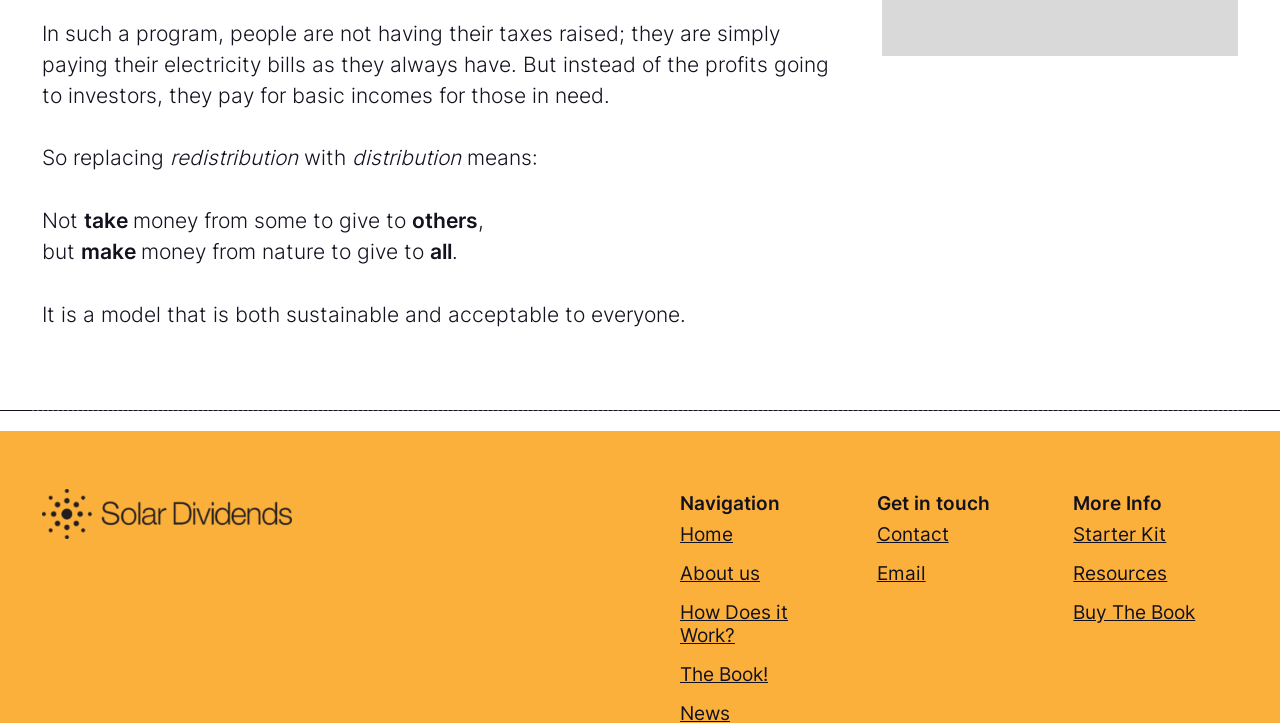Determine the bounding box coordinates for the clickable element required to fulfill the instruction: "Learn about How Does it Work?". Provide the coordinates as four float numbers between 0 and 1, i.e., [left, top, right, bottom].

[0.531, 0.83, 0.616, 0.895]